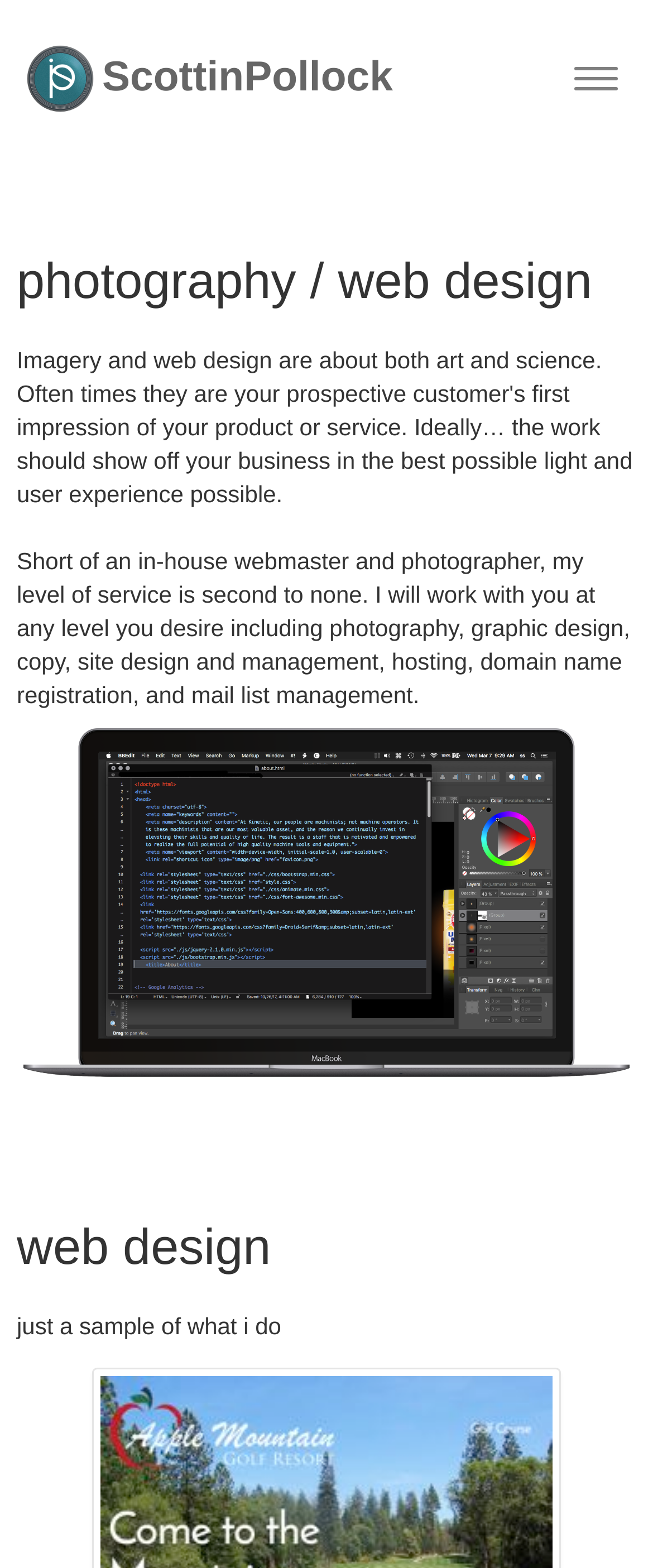Please answer the following question using a single word or phrase: 
What is the tone of the text?

Professional